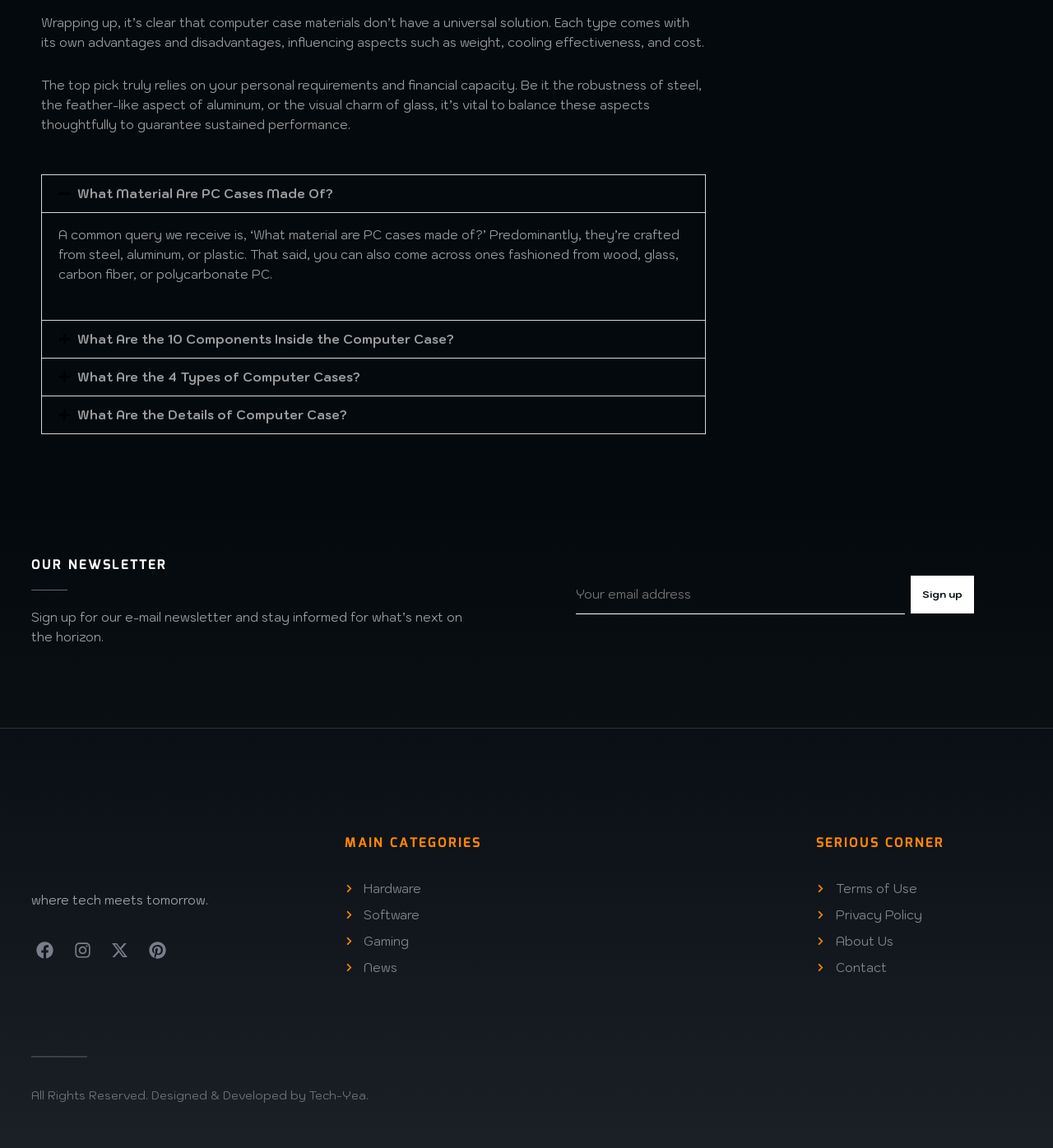What are the common materials used to make PC cases?
Look at the screenshot and provide an in-depth answer.

The webpage mentions that PC cases are predominantly crafted from steel, aluminum, or plastic, although other materials like wood, glass, carbon fiber, or polycarbonate PC are also used.